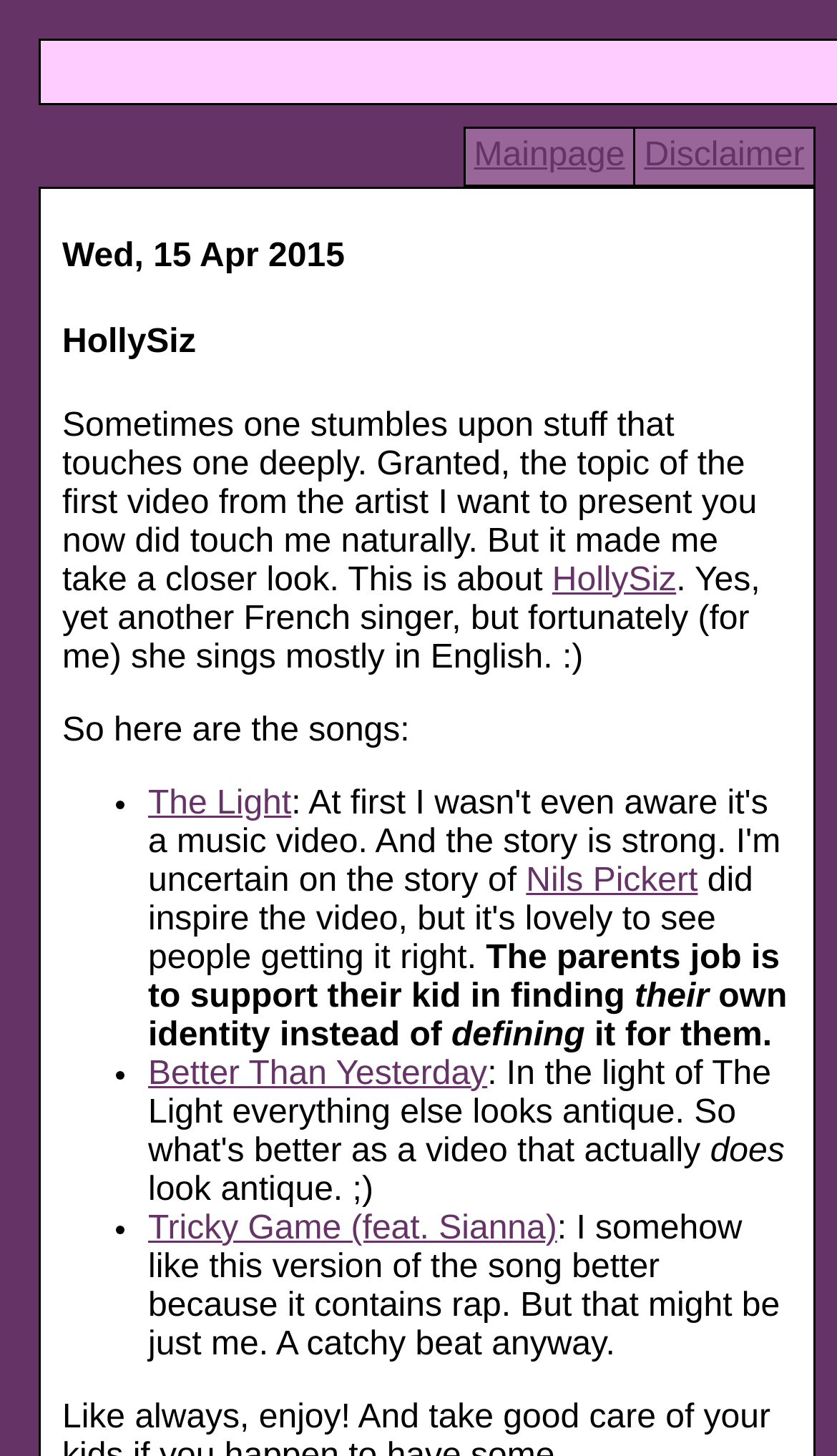Locate the bounding box of the UI element described by: "Mainpage" in the given webpage screenshot.

[0.566, 0.094, 0.747, 0.119]